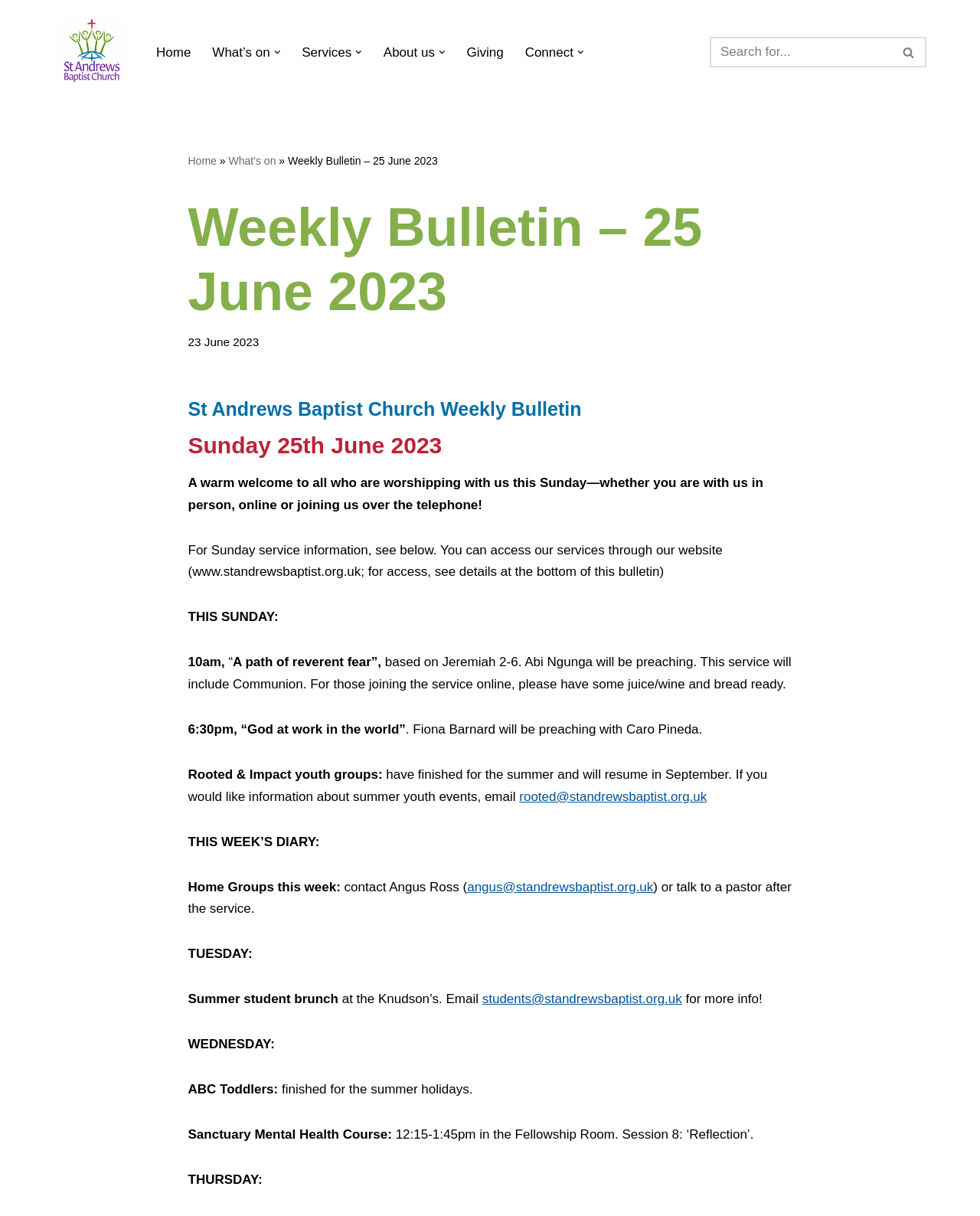Generate a detailed explanation of the webpage's features and information.

The webpage is the Weekly Bulletin of St Andrews Baptist Church for Sunday, 25th June 2023. At the top, there is a navigation menu with links to 'Home', 'What's on', 'Services', 'About us', 'Giving', and 'Connect'. Below the navigation menu, there is a search bar with a search button.

The main content of the webpage is divided into sections. The first section welcomes visitors and provides information about the Sunday service, including the sermon title, preacher, and details about Communion. The second section lists the events for the week, including the Rooted & Impact youth groups, Home Groups, and other activities.

There are several links and buttons throughout the webpage, including links to email addresses, a link to the church's website, and buttons to open submenus. There are also several images, including dropdown icons and a search icon.

The layout of the webpage is organized, with clear headings and concise text. The content is well-structured, making it easy to follow and understand.